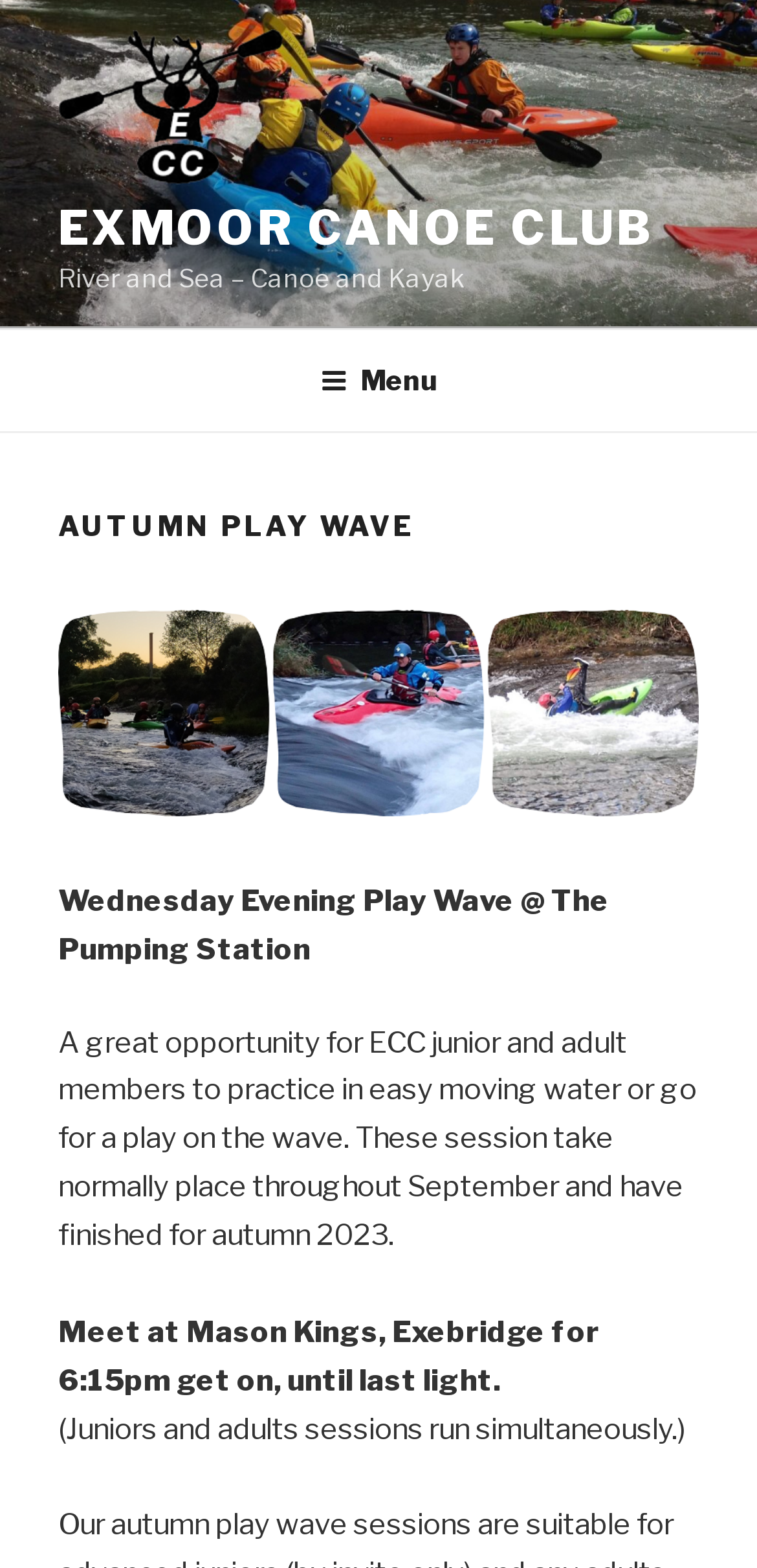Determine the main headline of the webpage and provide its text.

AUTUMN PLAY WAVE